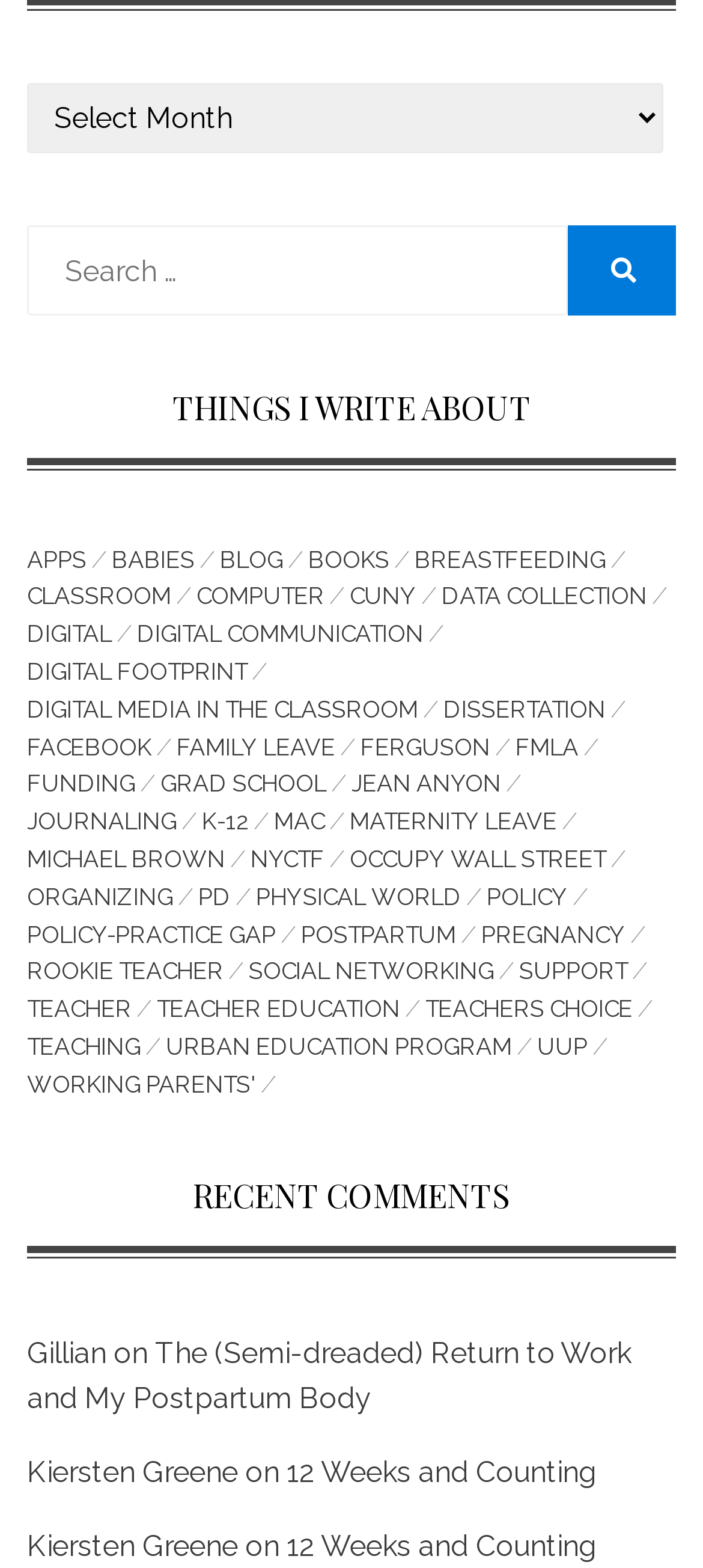Determine the bounding box coordinates of the clickable region to carry out the instruction: "Click on the 'blog' link".

[0.313, 0.346, 0.438, 0.369]